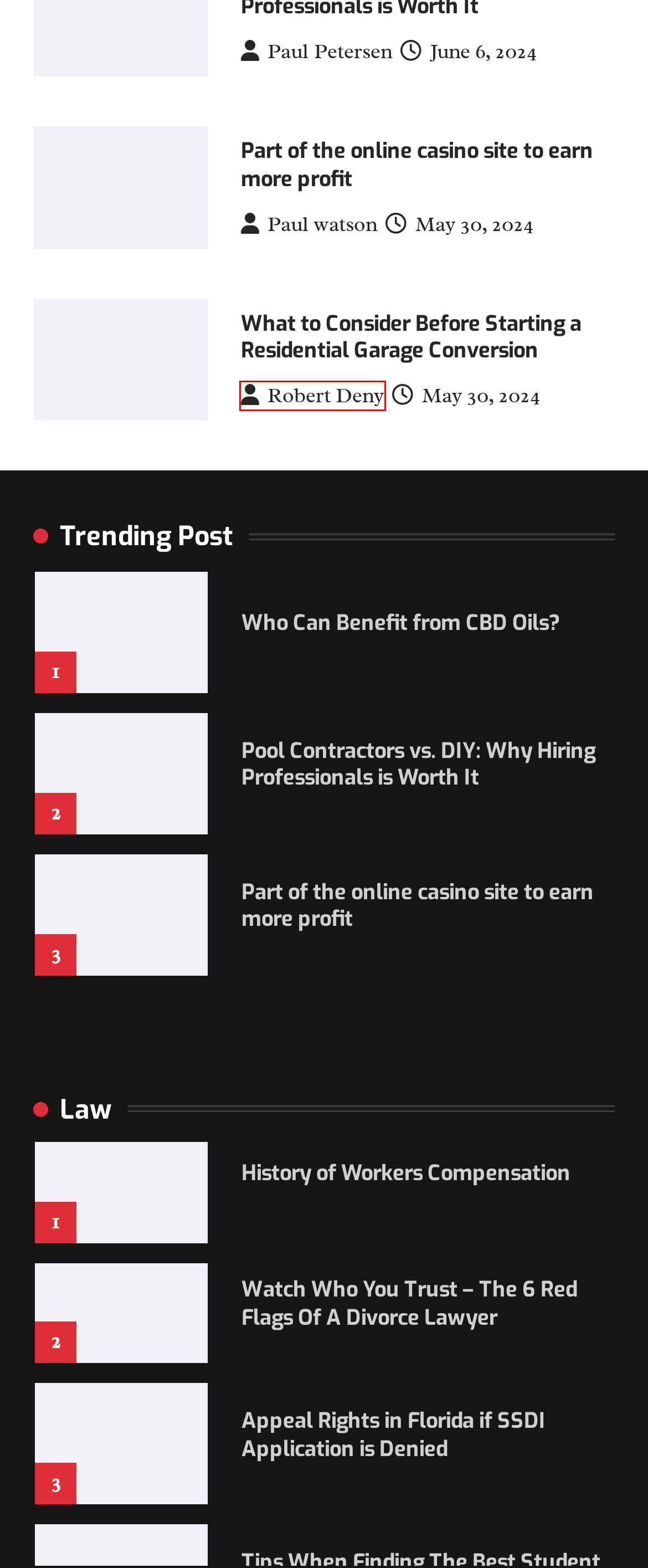Look at the given screenshot of a webpage with a red rectangle bounding box around a UI element. Pick the description that best matches the new webpage after clicking the element highlighted. The descriptions are:
A. Part of the online casino site to earn more profit - Ranetki News
B. Tips When Finding The Best Student Defense Attorney? - Ranetki News
C. Paul Petersen, Author at Ranetki News
D. Watch Who You Trust - The 6 Red Flags Of A Divorce Lawyer - Ranetki News
E. What to Consider Before Starting a Residential Garage Conversion - Ranetki News
F. History of Workers Compensation - Ranetki News
G. Appeal Rights in Florida if SSDI Application is Denied - Ranetki News
H. Robert Deny, Author at Ranetki News

H